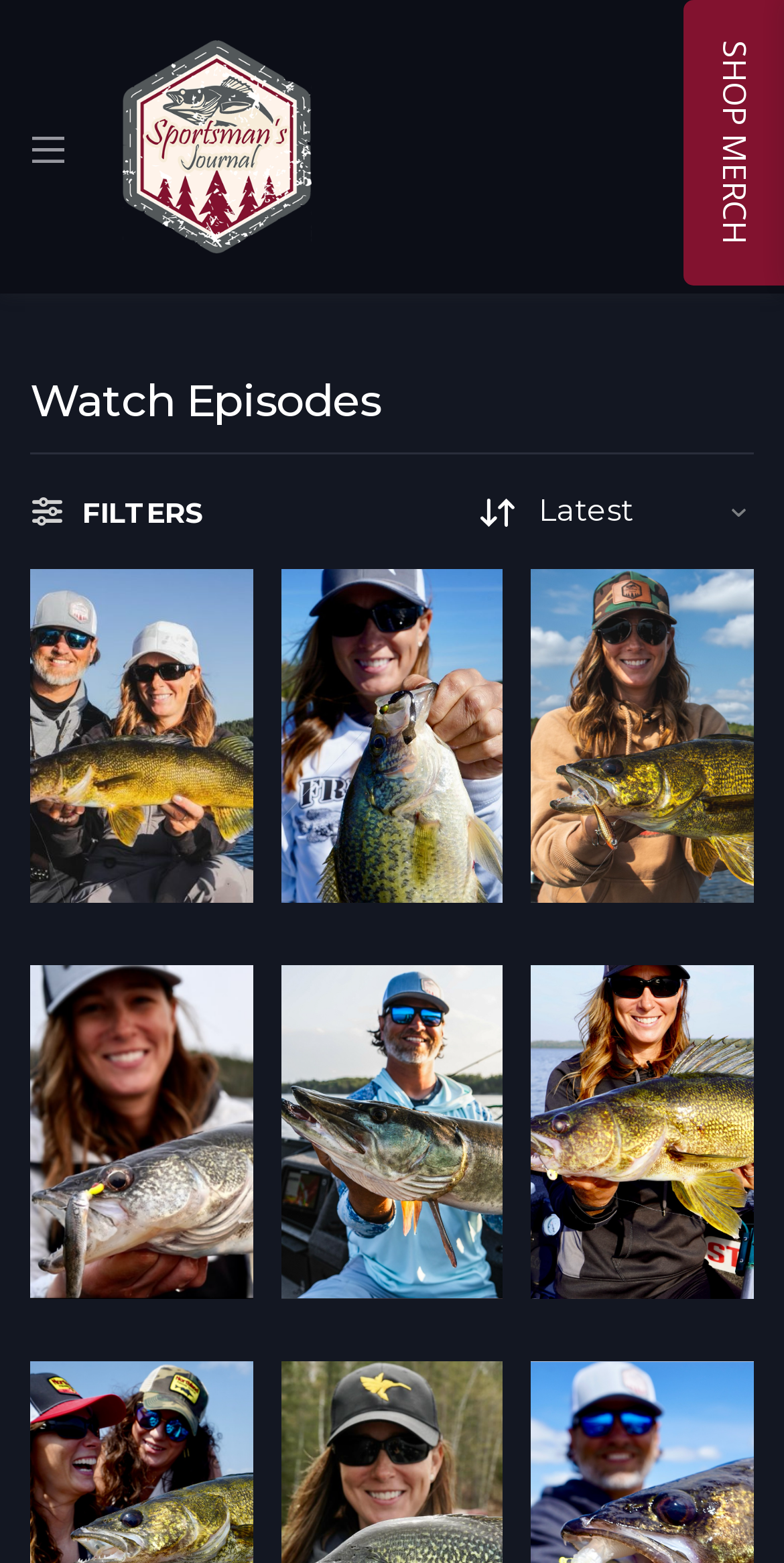Provide a short, one-word or phrase answer to the question below:
How many images are there on the webpage?

3